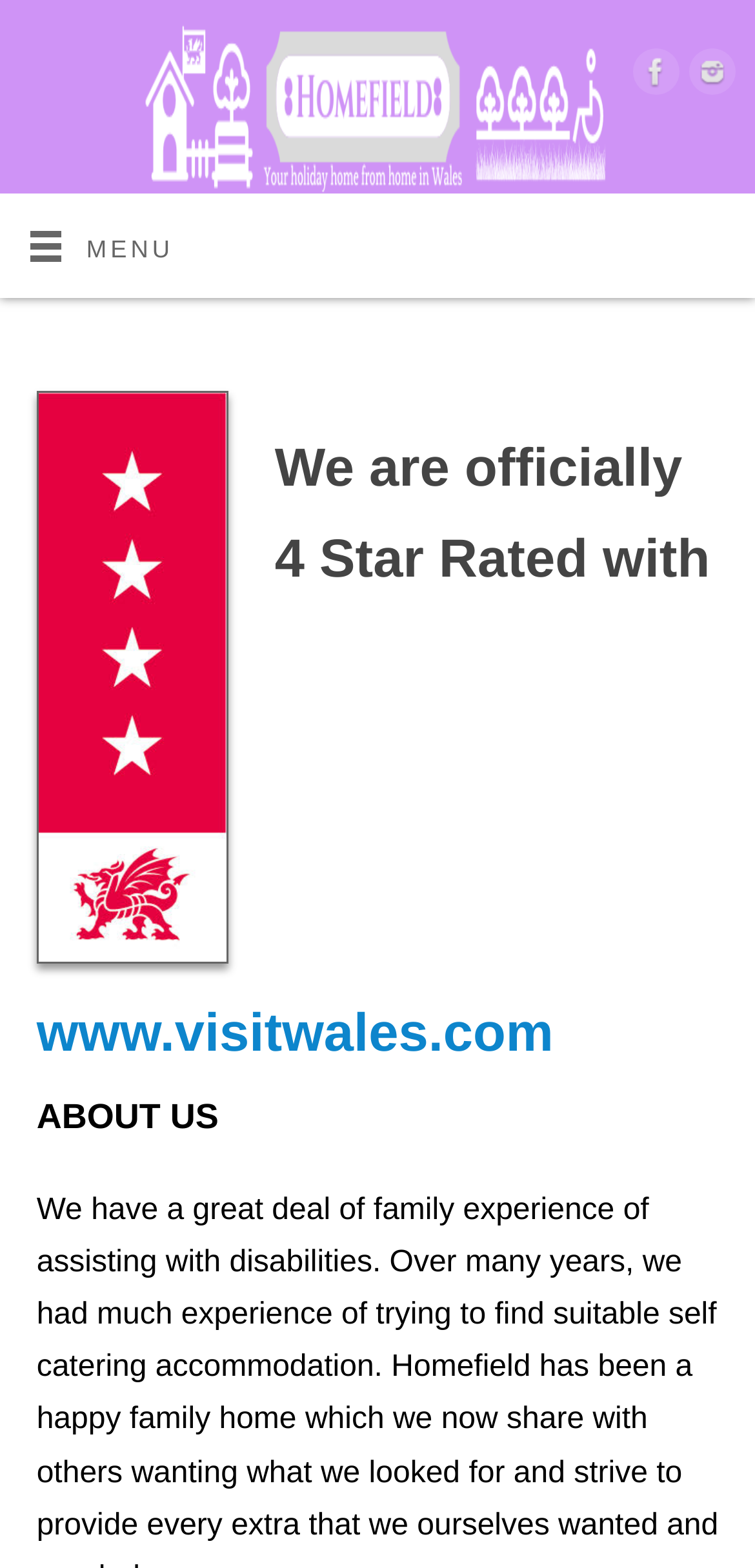What is the rating of the website?
Use the information from the image to give a detailed answer to the question.

The rating of the website can be found in the heading element which states 'We are officially 4 Star Rated with www.visitwales.com'. This indicates that the website has received a 4-star rating from www.visitwales.com.